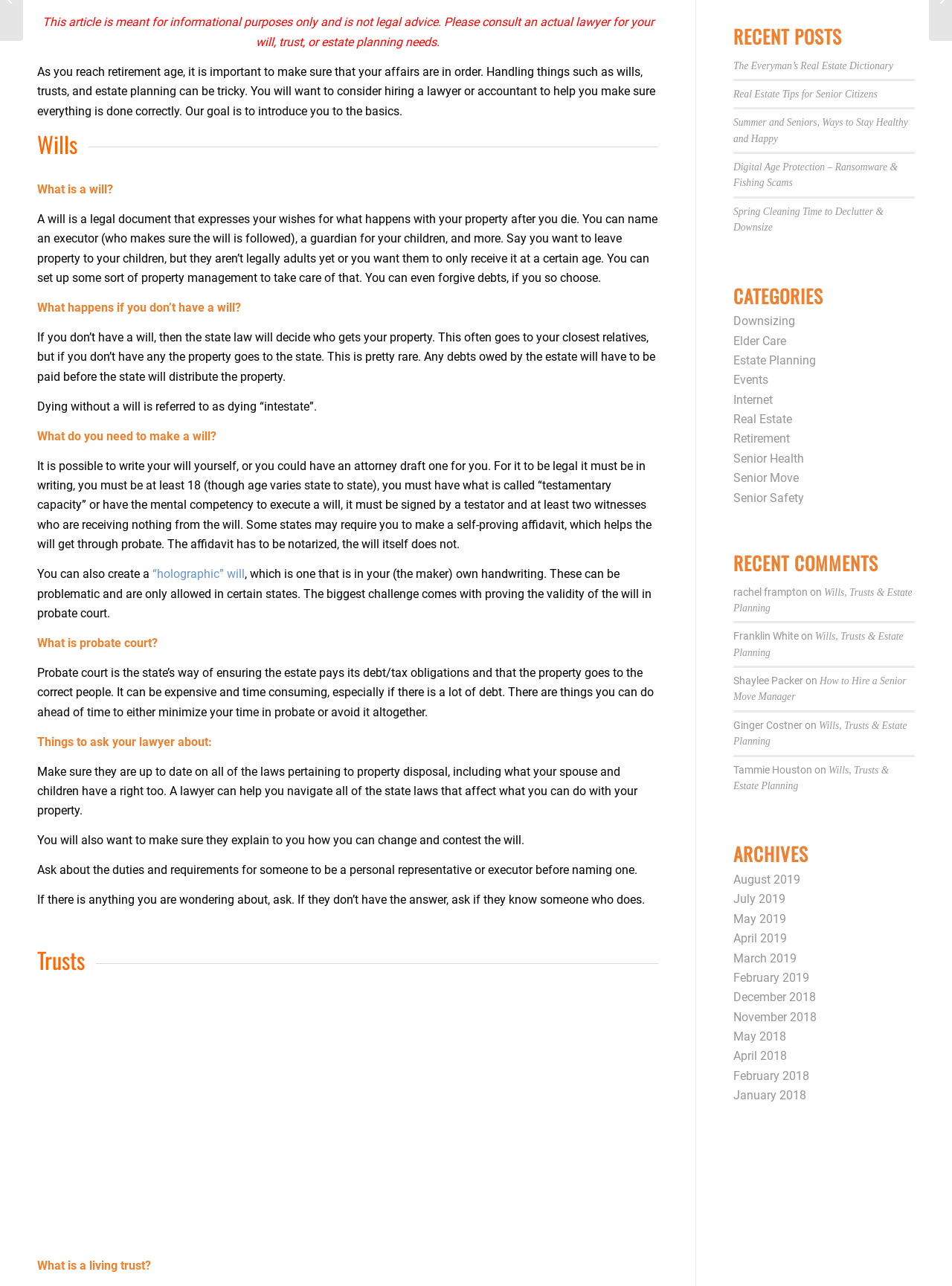Identify the bounding box coordinates for the UI element described as follows: Internet. Use the format (top-left x, top-left y, bottom-right x, bottom-right y) and ensure all values are floating point numbers between 0 and 1.

[0.77, 0.305, 0.812, 0.316]